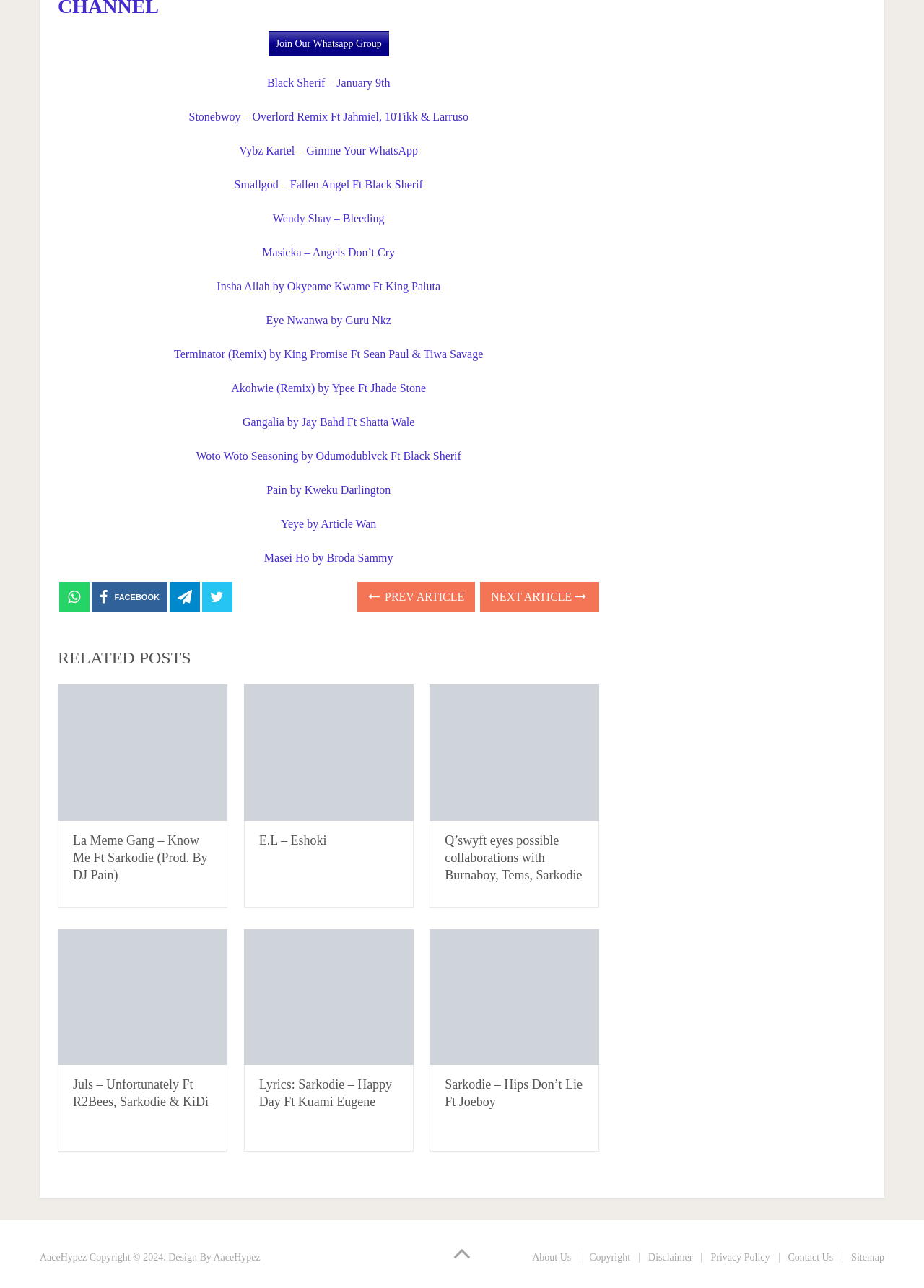Find the bounding box coordinates of the area to click in order to follow the instruction: "Visit About Us page".

[0.576, 0.972, 0.618, 0.981]